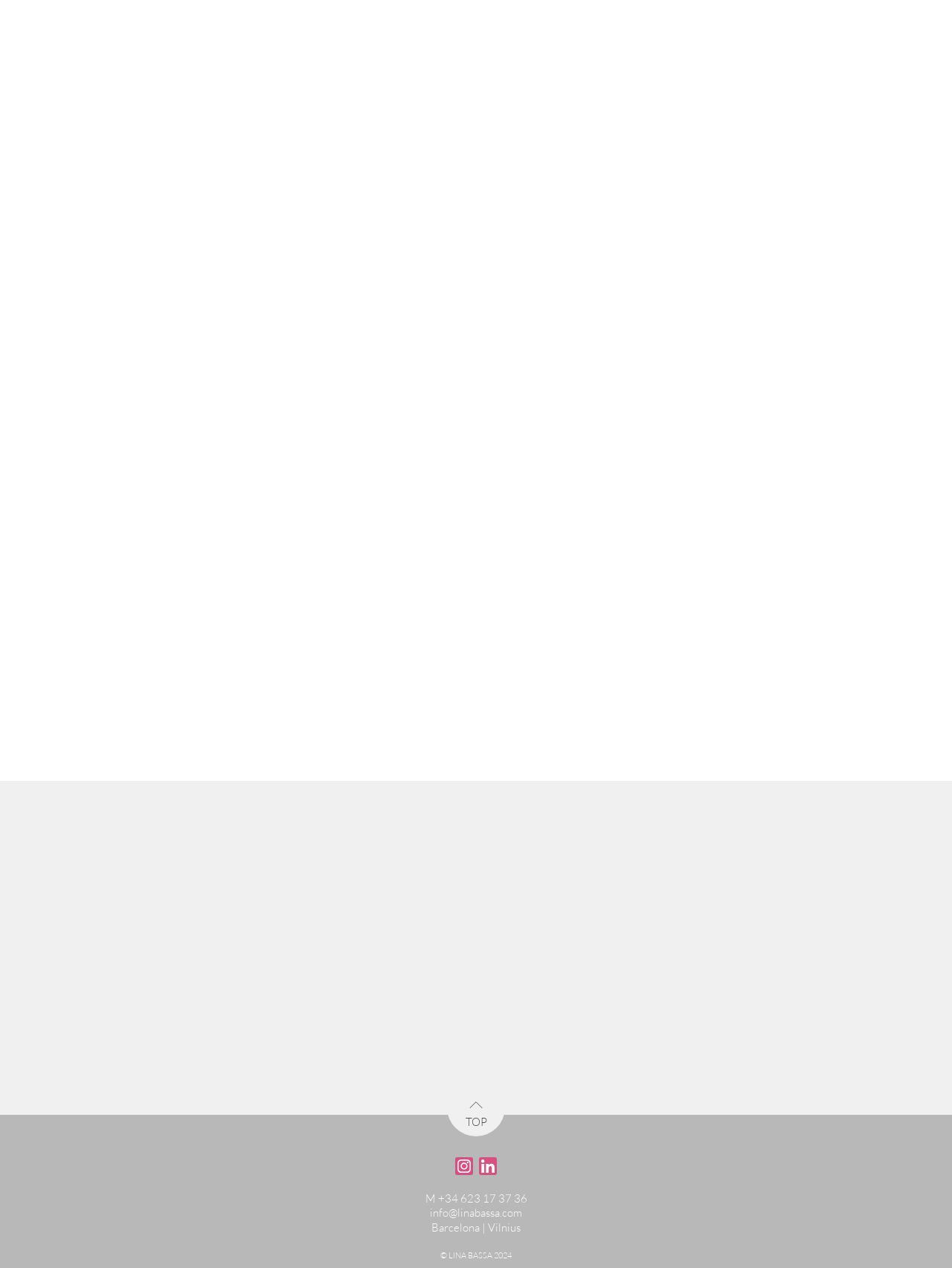Determine the bounding box coordinates of the section I need to click to execute the following instruction: "Fill in the 'Name*' textbox". Provide the coordinates as four float numbers between 0 and 1, i.e., [left, top, right, bottom].

[0.305, 0.327, 0.492, 0.354]